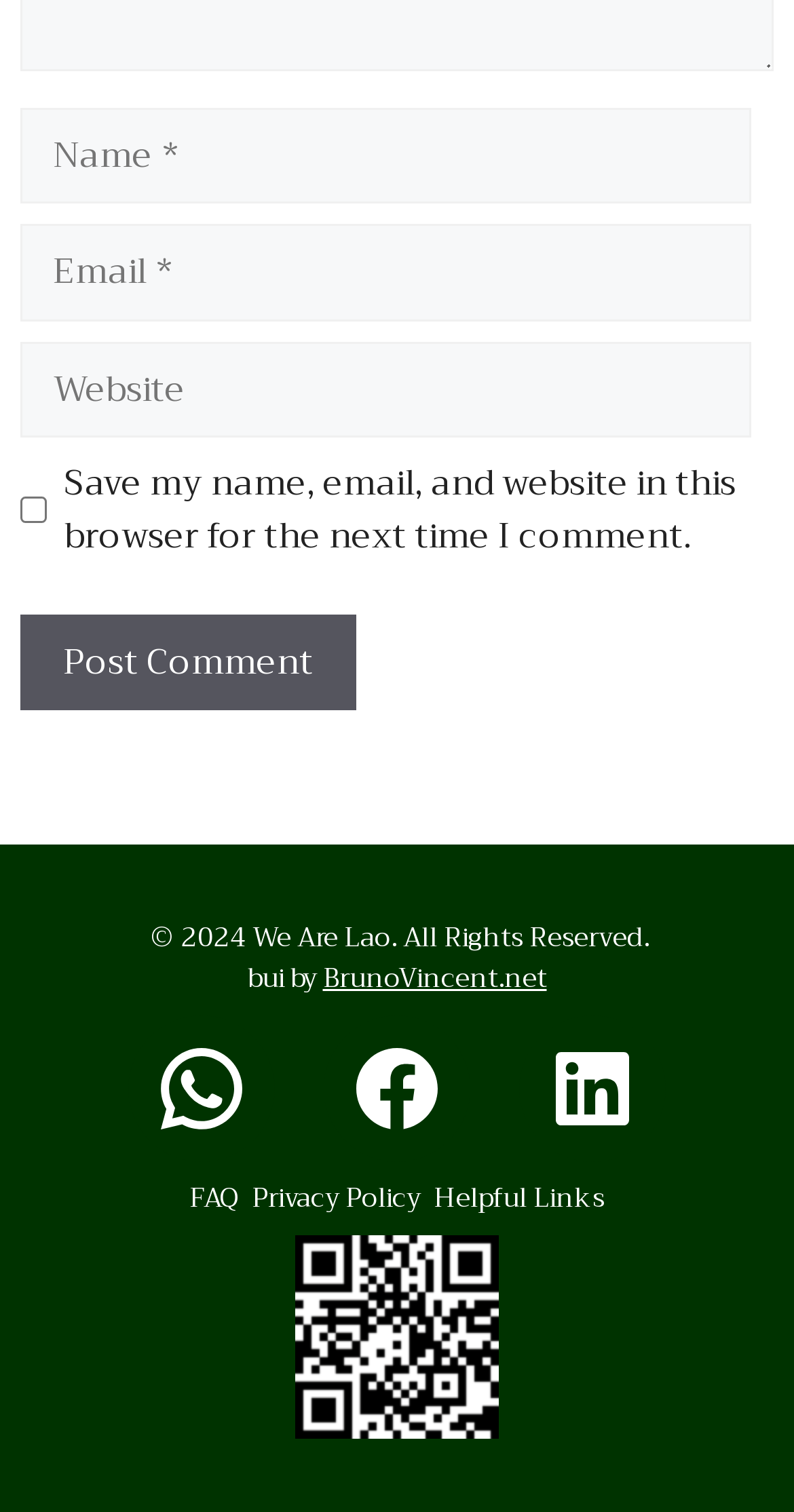Highlight the bounding box coordinates of the region I should click on to meet the following instruction: "Input your email".

[0.026, 0.148, 0.946, 0.212]